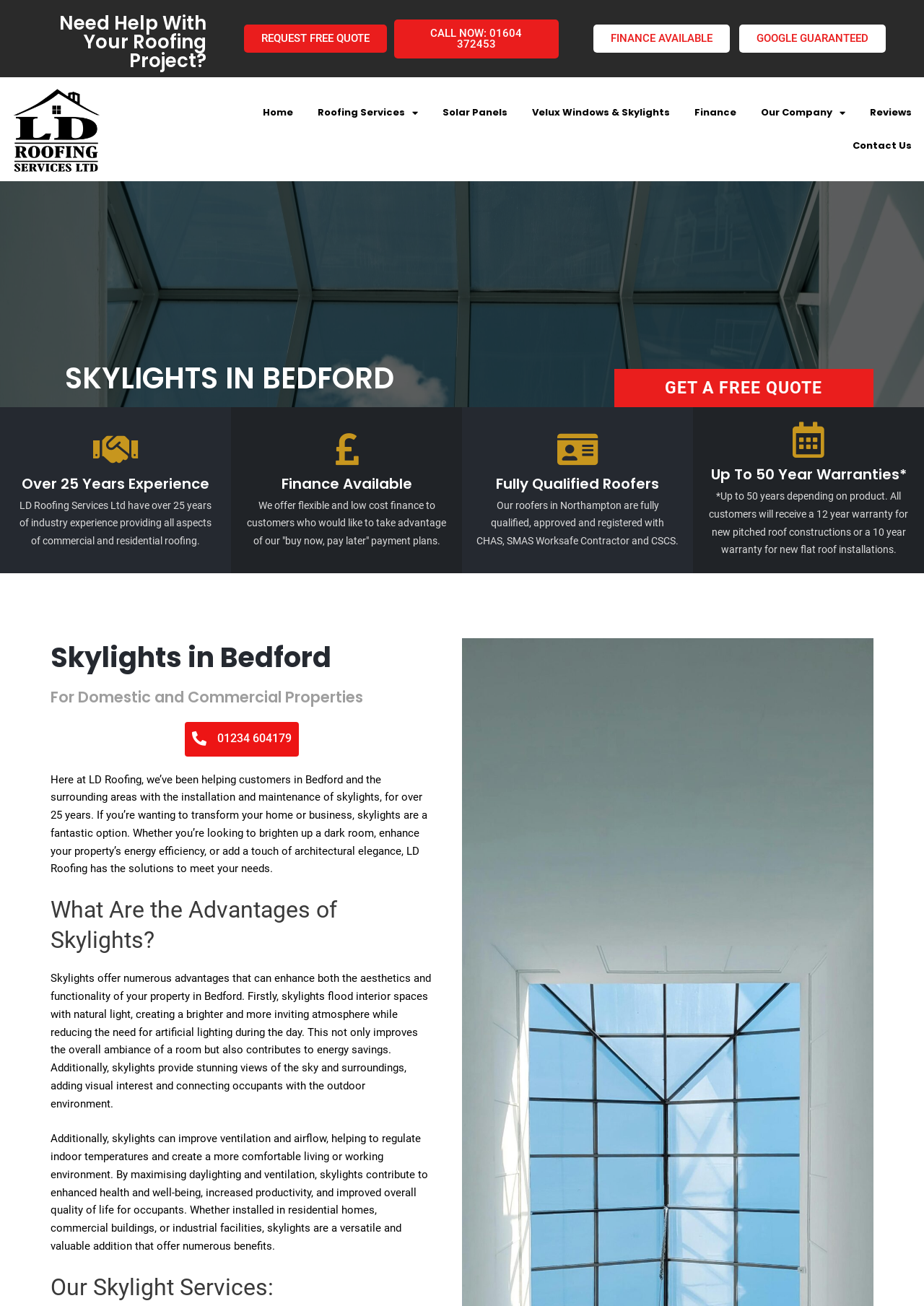Given the description "REQUEST FREE QUOTE", provide the bounding box coordinates of the corresponding UI element.

[0.264, 0.019, 0.419, 0.04]